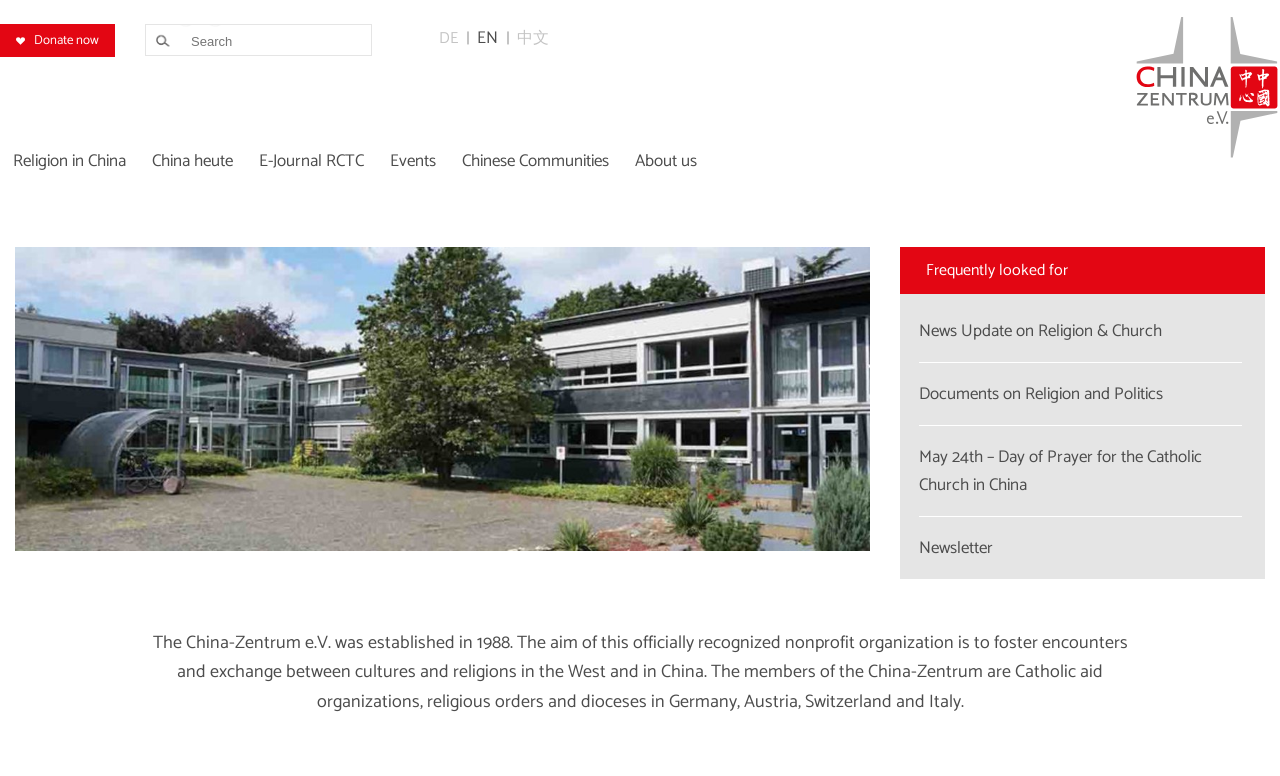Find the bounding box coordinates for the element described here: "1160".

None